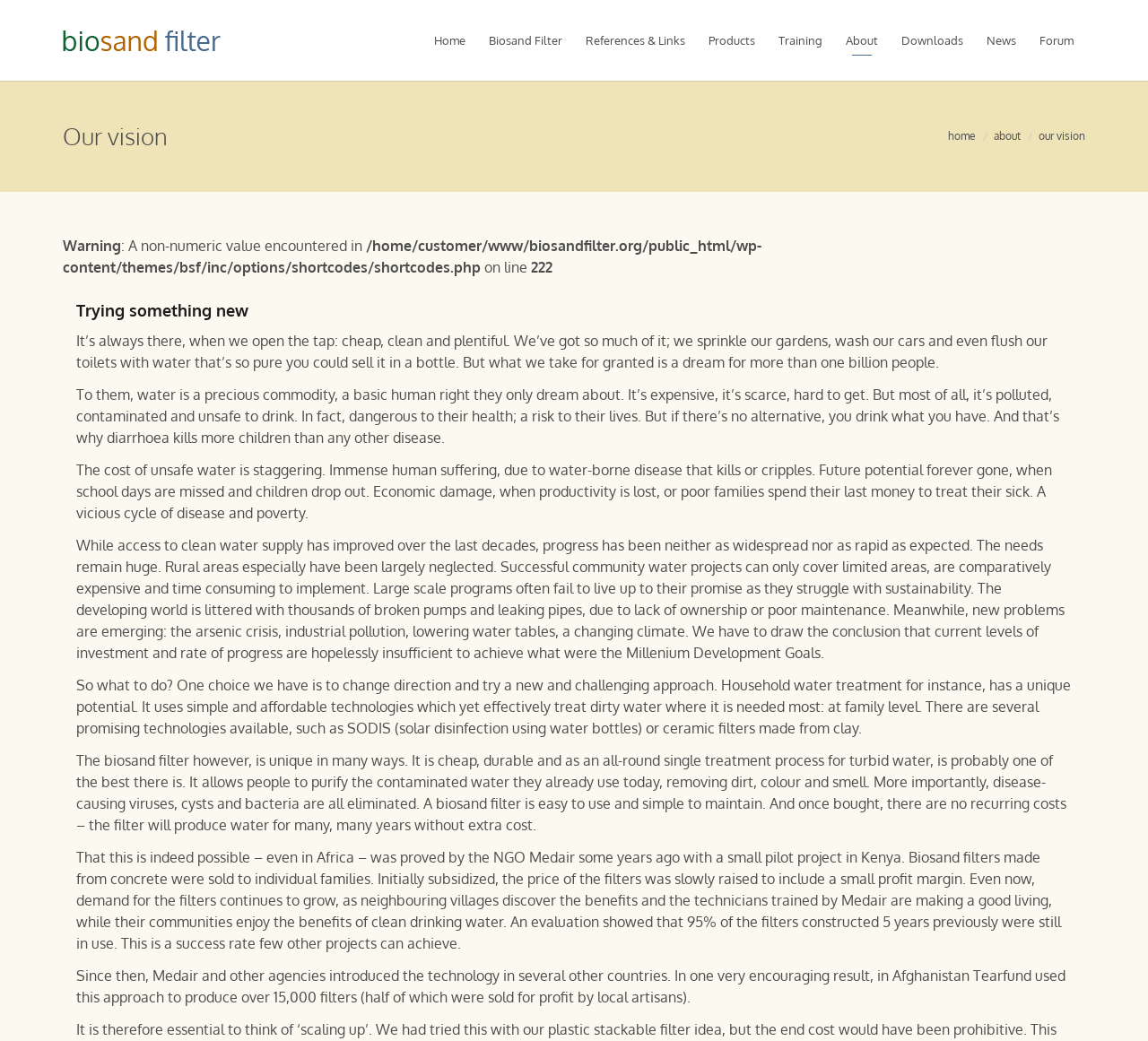How many filters were produced in Afghanistan?
Please provide a single word or phrase based on the screenshot.

Over 15,000